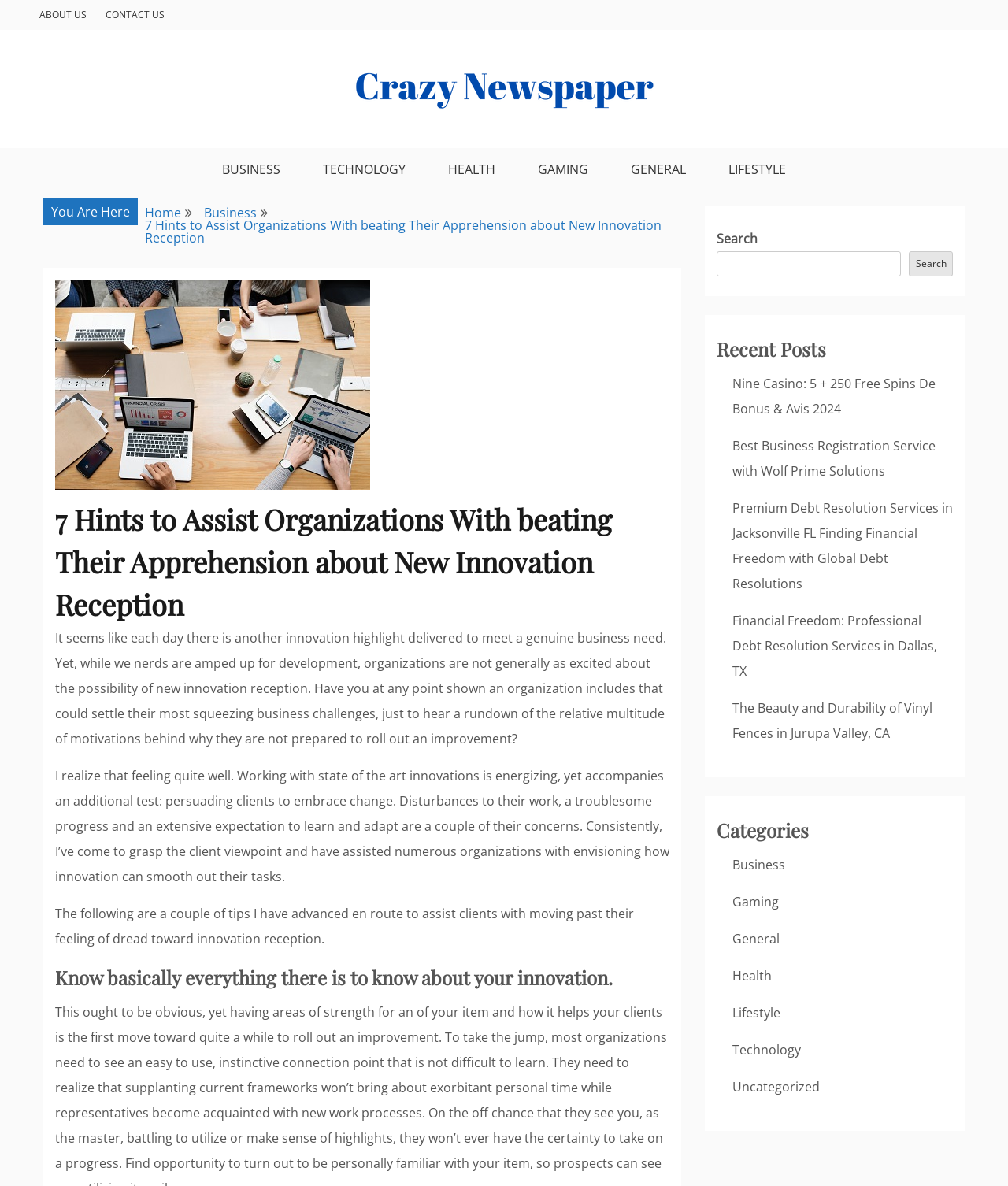Please find the bounding box for the UI element described by: "parent_node: Crazy Newspaper".

[0.344, 0.039, 0.656, 0.112]